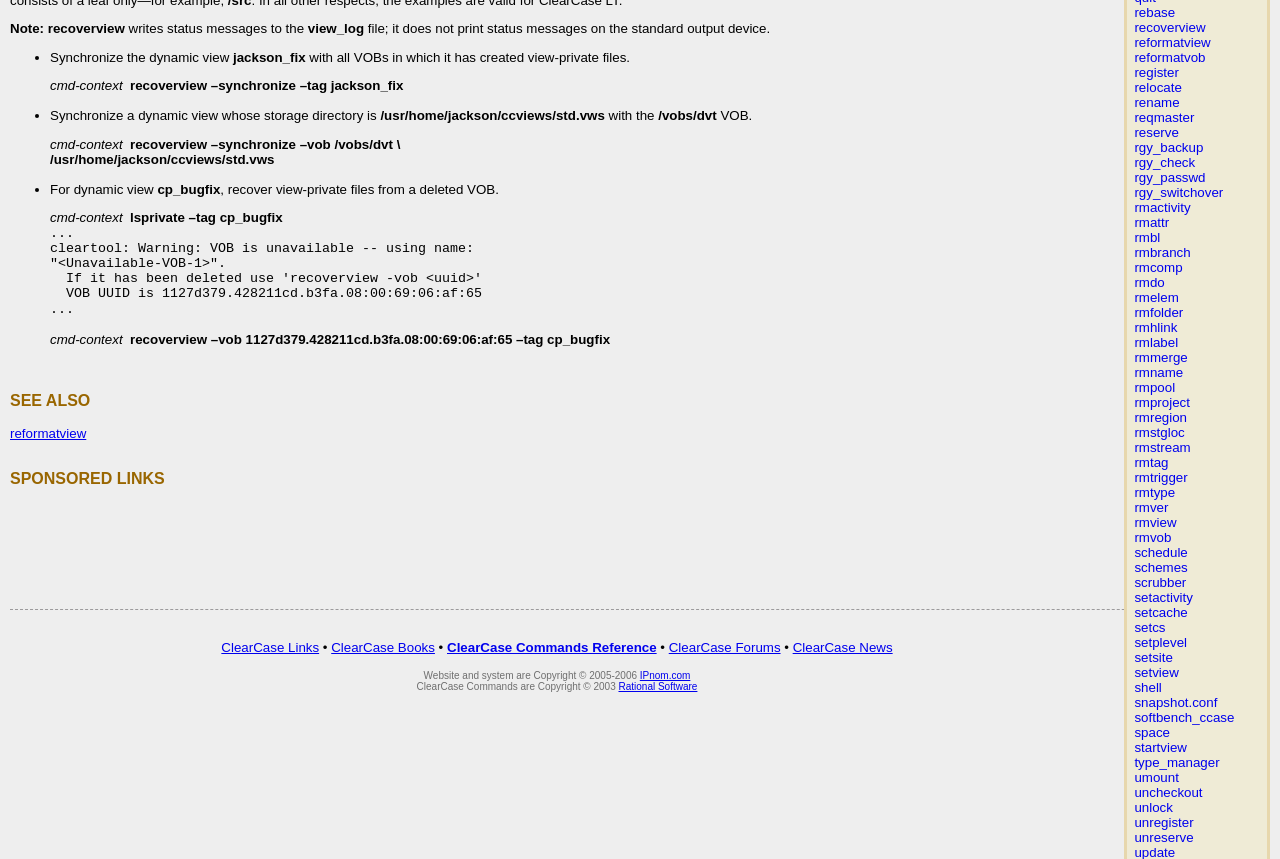Provide a single word or phrase answer to the question: 
Are the links on the webpage organized in a specific order?

Alphabetical